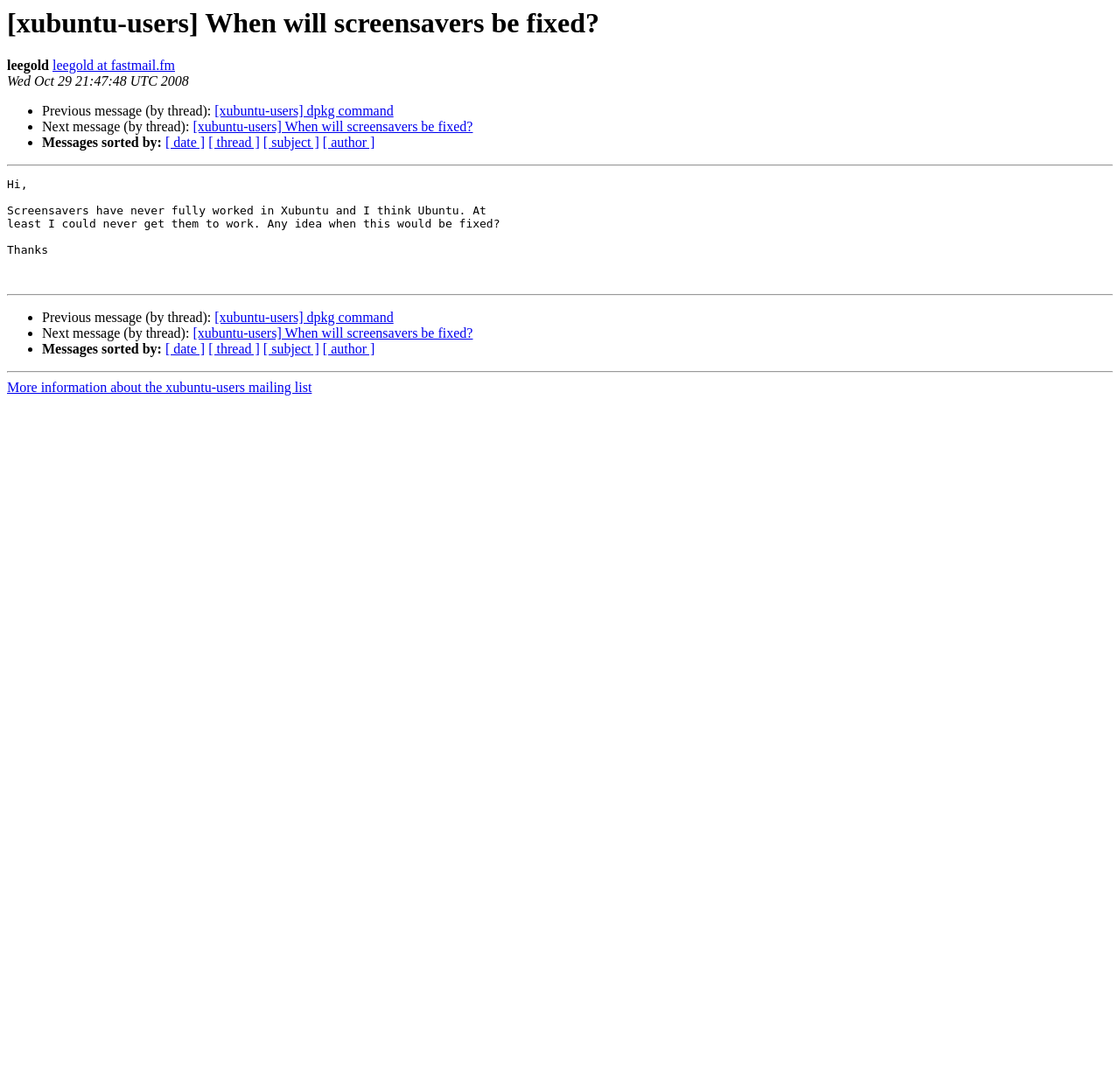Determine the bounding box coordinates for the UI element matching this description: "December 15, 2008".

None